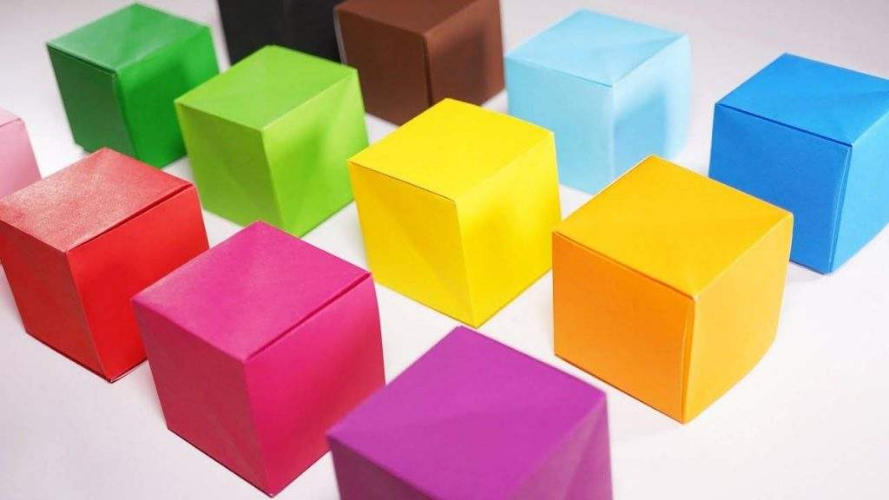Give a meticulous account of what the image depicts.

The image showcases an array of colorful cube boxes, highlighting various shades including red, pink, green, yellow, orange, blue, and purple. These boxes exemplify not only aesthetic appeal but also practicality, making them ideal for various uses in packaging and storage. The vibrant colors add a playful touch, making them suitable for diverse occasions, such as gifts or events. As noted in the accompanying text, cube boxes can be easily customized and are user-friendly, reflecting a growing trend towards eco-friendly packaging solutions. Their biodegradable nature is emphasized, promoting environmental consciousness among consumers. These cube boxes also lend themselves to upcycling, making them versatile and sustainable choices for businesses and households alike.